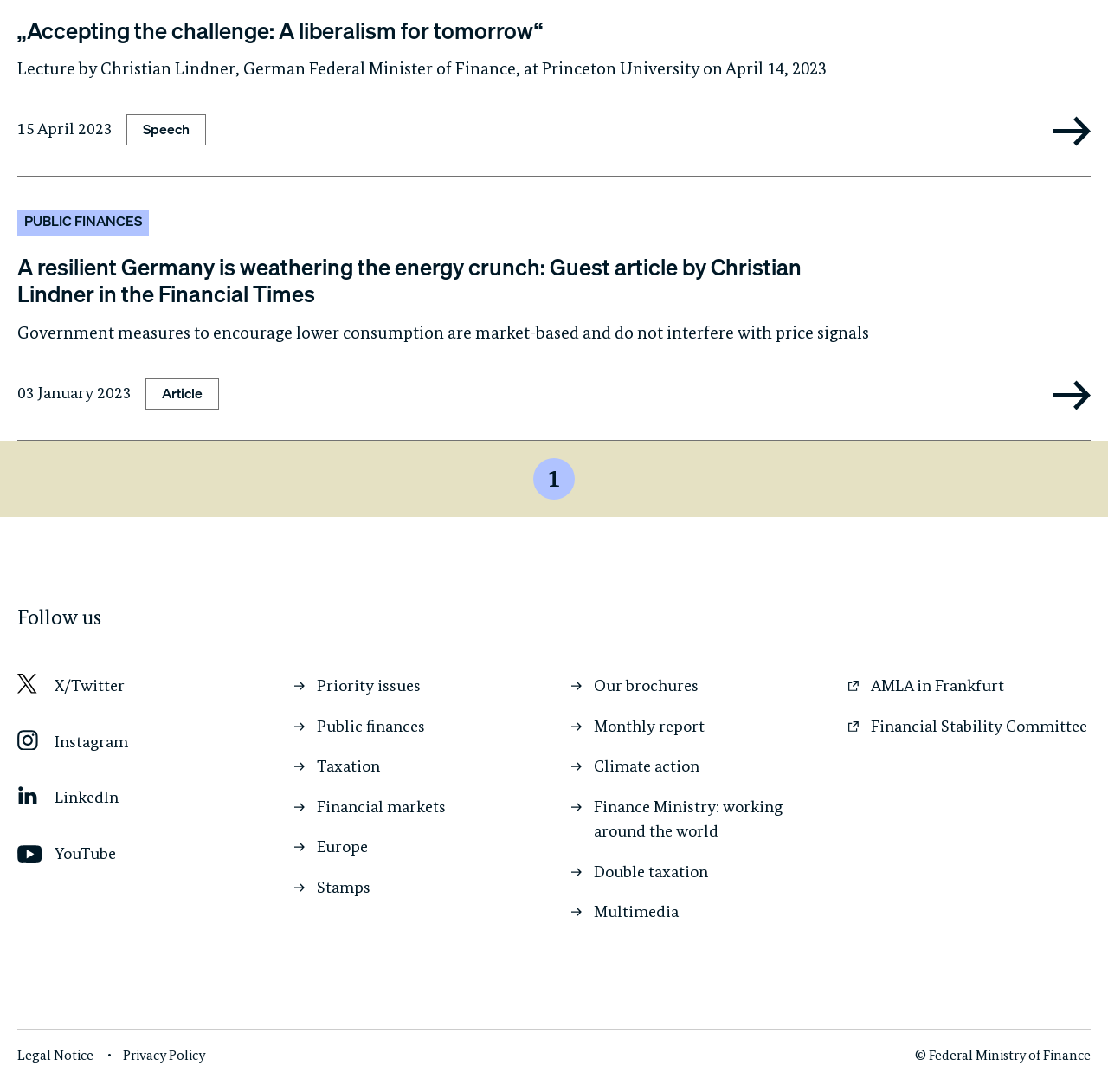Determine the bounding box coordinates of the area to click in order to meet this instruction: "Follow the Ministry on Twitter".

[0.016, 0.615, 0.112, 0.637]